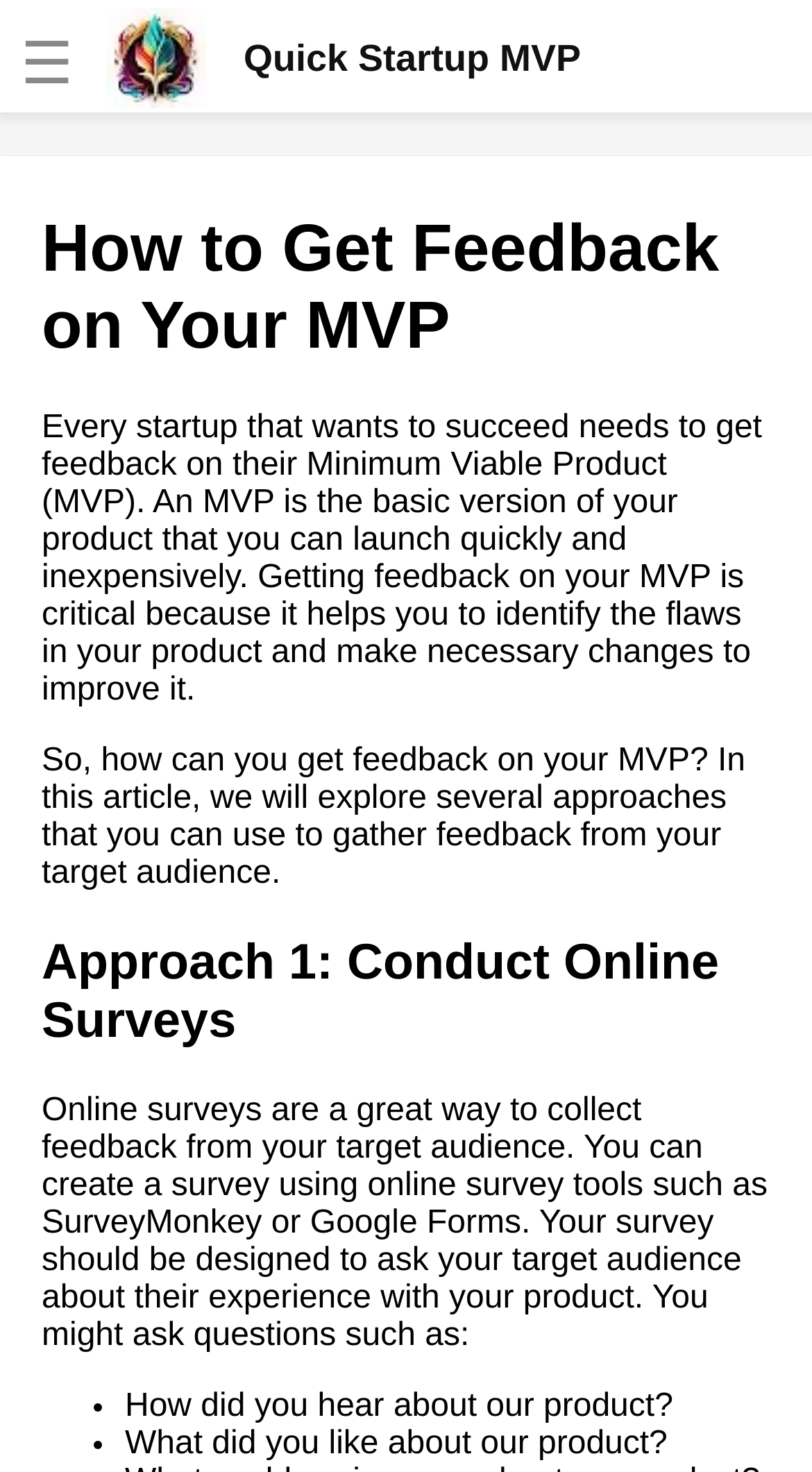Kindly determine the bounding box coordinates of the area that needs to be clicked to fulfill this instruction: "Explore the approach to conduct online surveys".

[0.051, 0.635, 0.949, 0.714]